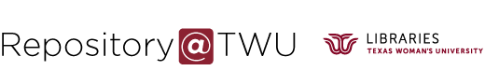Carefully examine the image and provide an in-depth answer to the question: What does the stylized emblem represent?

The stylized emblem, which is adjacent to the text, represents Texas Woman's University and embodies the institution's commitment to scholarship and innovation.